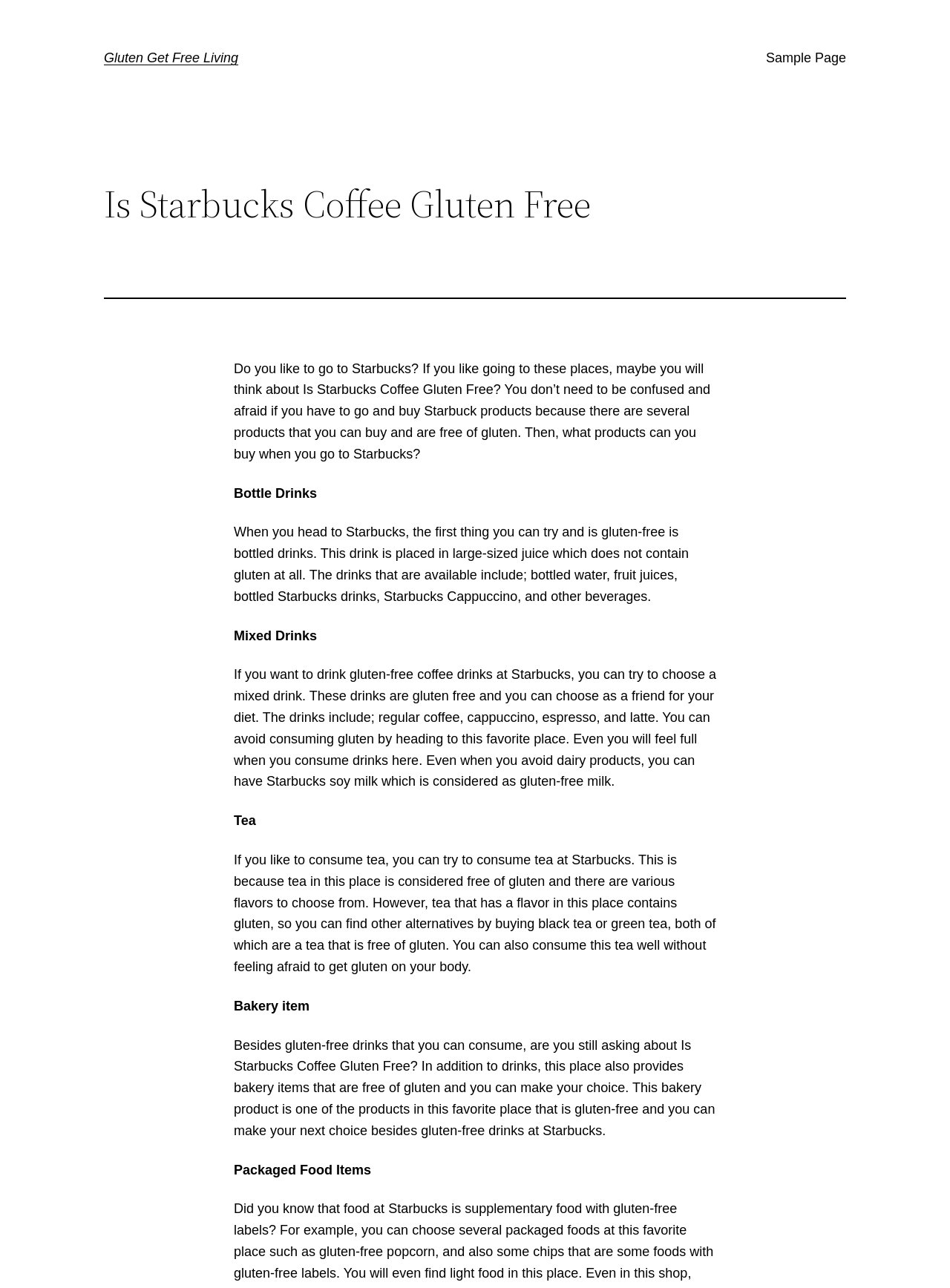What is another gluten-free product option at Starbucks besides drinks?
Please respond to the question with a detailed and informative answer.

According to the webpage, besides gluten-free drinks, Starbucks also provides bakery items that are free of gluten and you can make your choice. This bakery product is one of the products in this favorite place that is gluten-free and you can make your next choice besides gluten-free drinks at Starbucks.